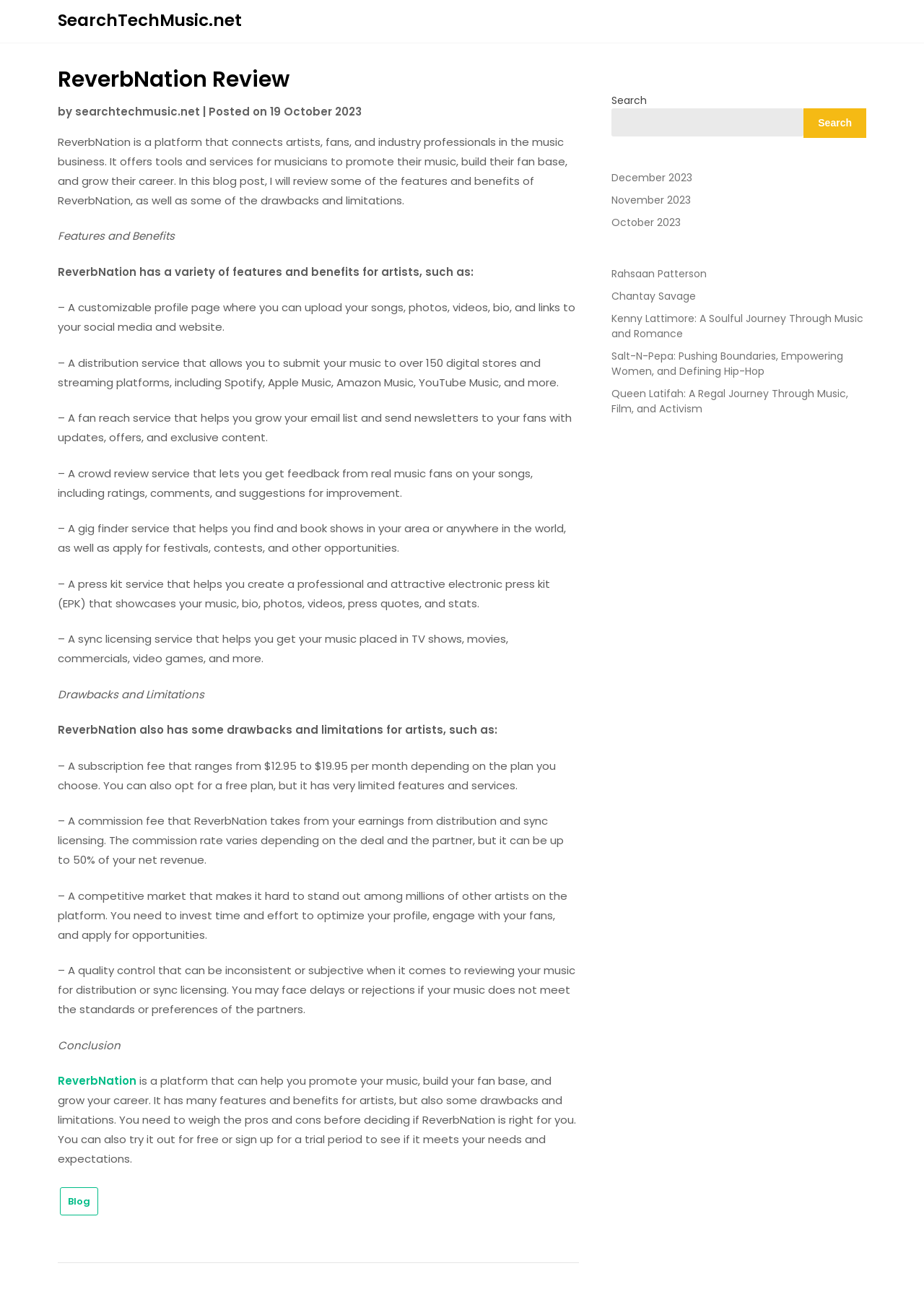Highlight the bounding box coordinates of the region I should click on to meet the following instruction: "Click on the Wishlist button of FLIR BNVD 40-2QSi Compact Dual Tube Night Vision Goggle/Binocular Gen 2 Quick Silver".

None